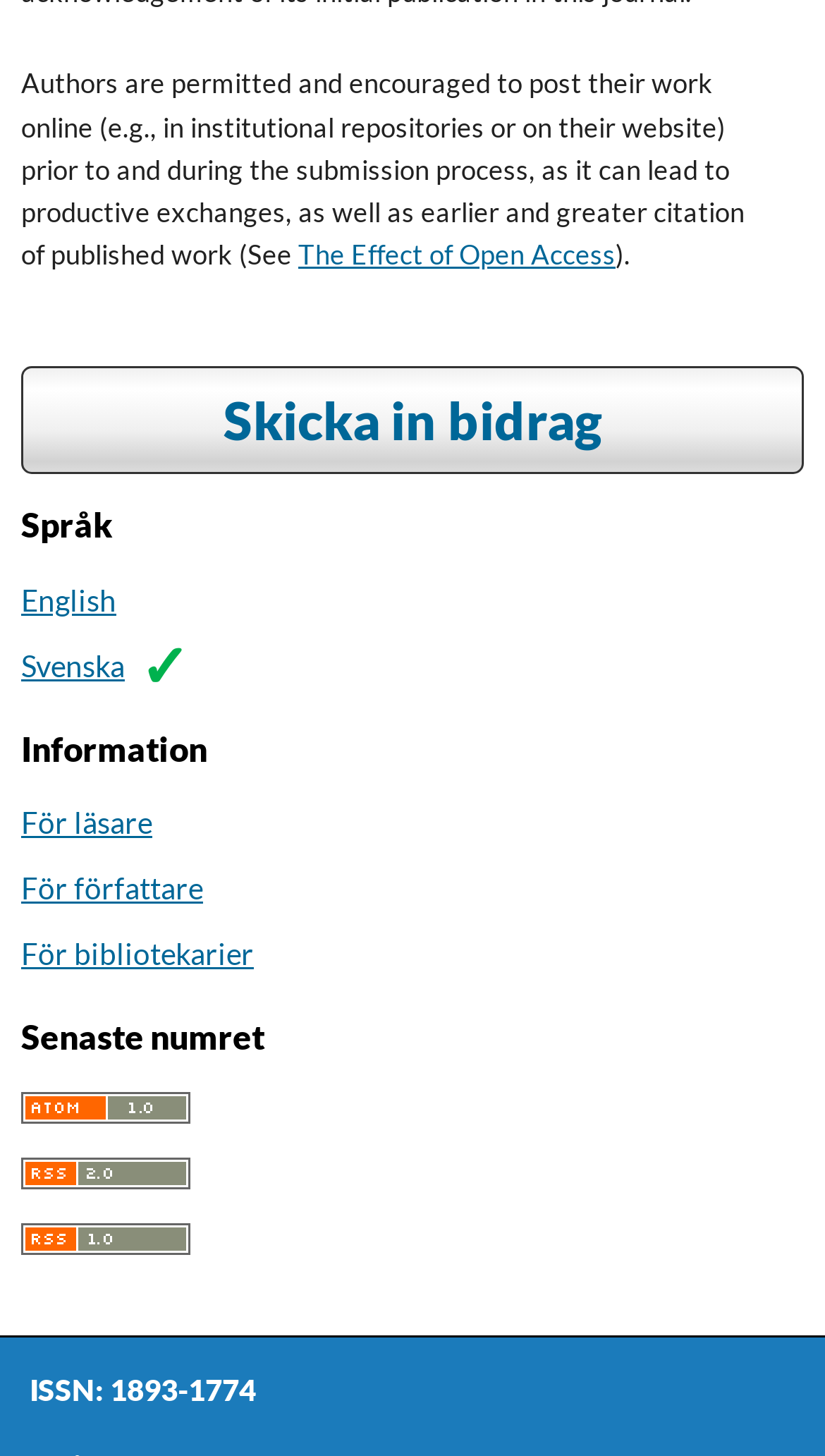Based on the image, please respond to the question with as much detail as possible:
What is the purpose of posting work online prior to submission?

I read the text at the top of the webpage, which states that authors are permitted to post their work online prior to submission, leading to productive exchanges and earlier citation of published work.